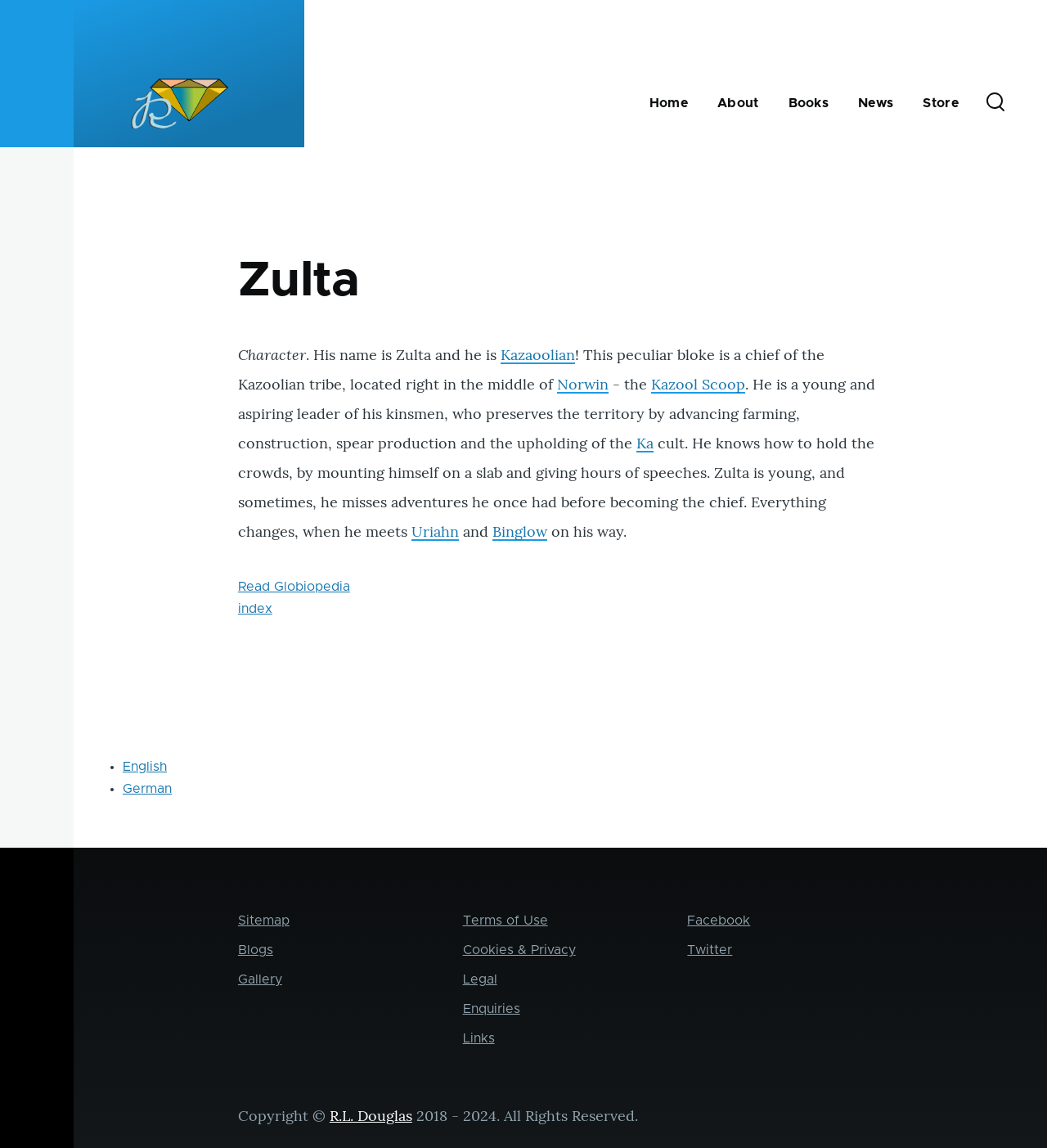How many links are present in the main navigation?
Can you give a detailed and elaborate answer to the question?

The main navigation section contains links to 'Home', 'About', 'Books', 'News', and 'Store'. These links are identified by their bounding box coordinates and text content.